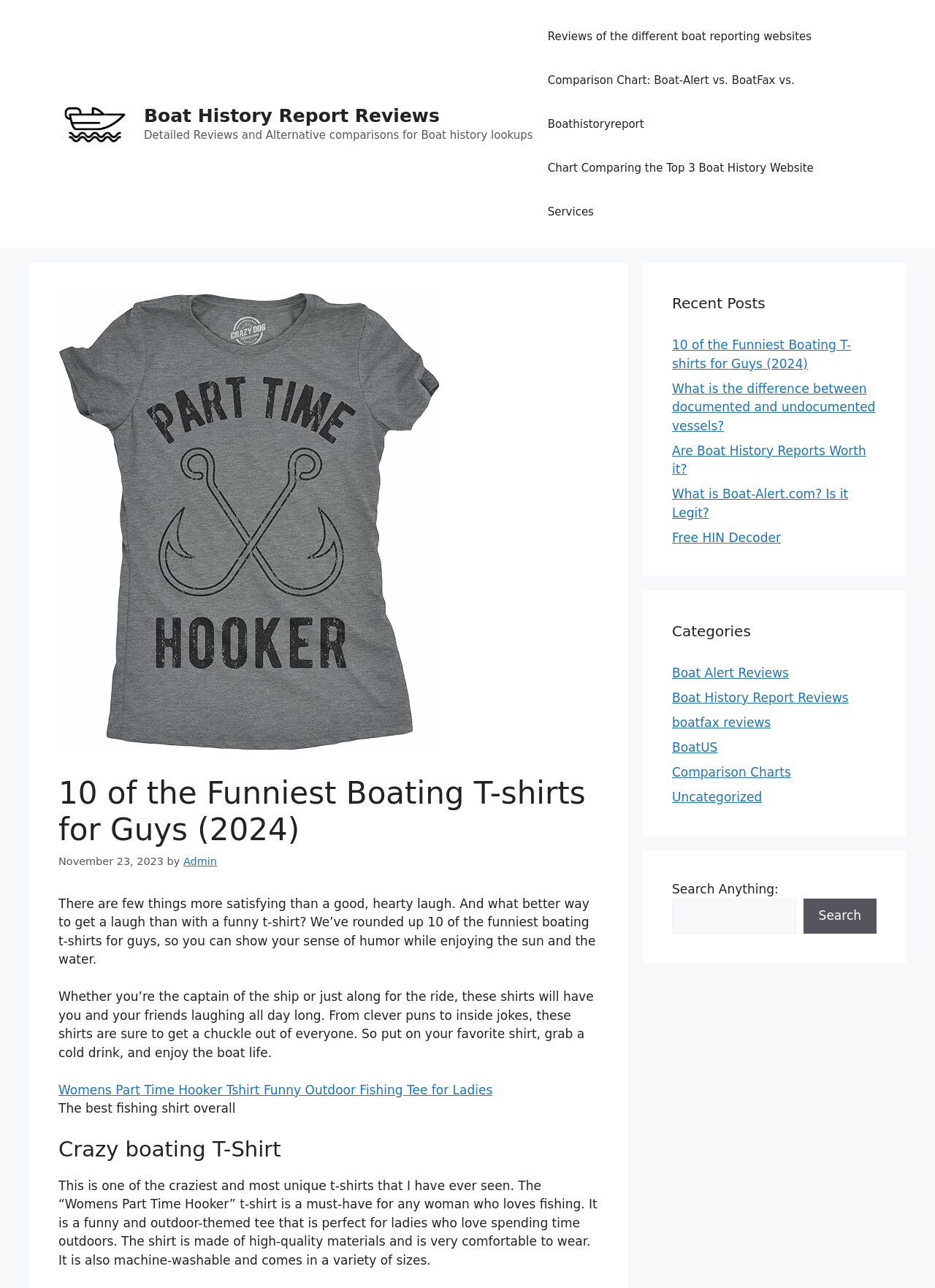Create a full and detailed caption for the entire webpage.

This webpage is about boating t-shirts, specifically showcasing the funniest ones for guys. At the top, there is a banner with a link to "Boat History Report Reviews" and an image associated with it. Below the banner, there is a navigation menu with links to various boat-related topics, including reviews, comparisons, and charts.

The main content area is divided into two sections. On the left, there is a heading that reads "10 of the Funniest Boating T-shirts for Guys (2024)" followed by a brief introduction to the topic. The introduction is written in a humorous tone, emphasizing the joy of wearing funny t-shirts while boating. Below the introduction, there are several paragraphs describing different t-shirts, including one called "Womens Part Time Hooker Tshirt Funny Outdoor Fishing Tee for Ladies" and another called "Crazy boating T-Shirt". Each description includes details about the shirt's design, material, and comfort.

On the right side of the main content area, there are three complementary sections. The first section is titled "Recent Posts" and lists several links to recent articles, including "What is the difference between documented and undocumented vessels?" and "Are Boat History Reports Worth it?". The second section is titled "Categories" and lists links to various categories, such as "Boat Alert Reviews" and "Boat History Report Reviews". The third section is a search bar with a button to search for anything on the website.

Throughout the webpage, there are several images and icons, including a clock icon next to the date "November 23, 2023", which indicates when the article was published. Overall, the webpage has a casual and humorous tone, with a focus on showcasing funny boating t-shirts for guys.